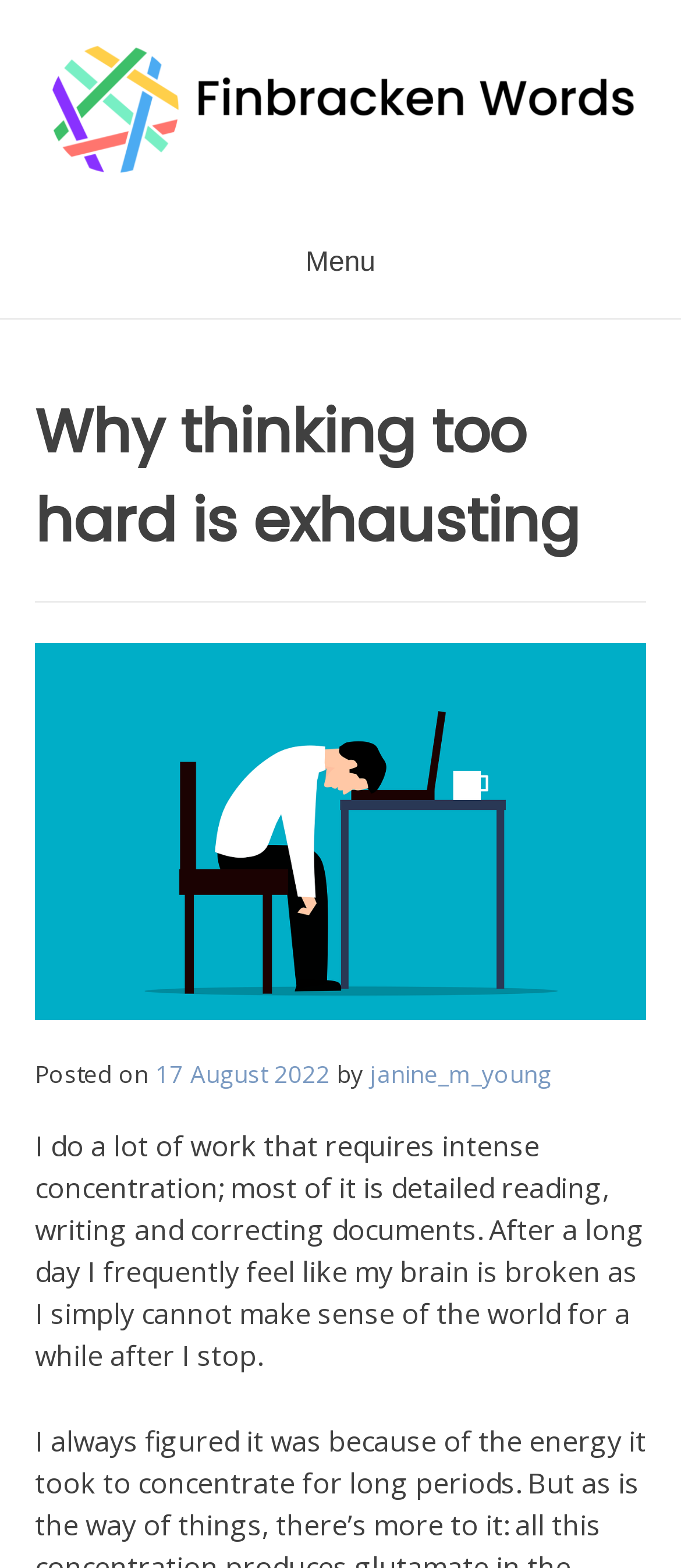Provide the bounding box coordinates of the UI element that matches the description: "17 August 202217 August 2022".

[0.228, 0.674, 0.485, 0.696]